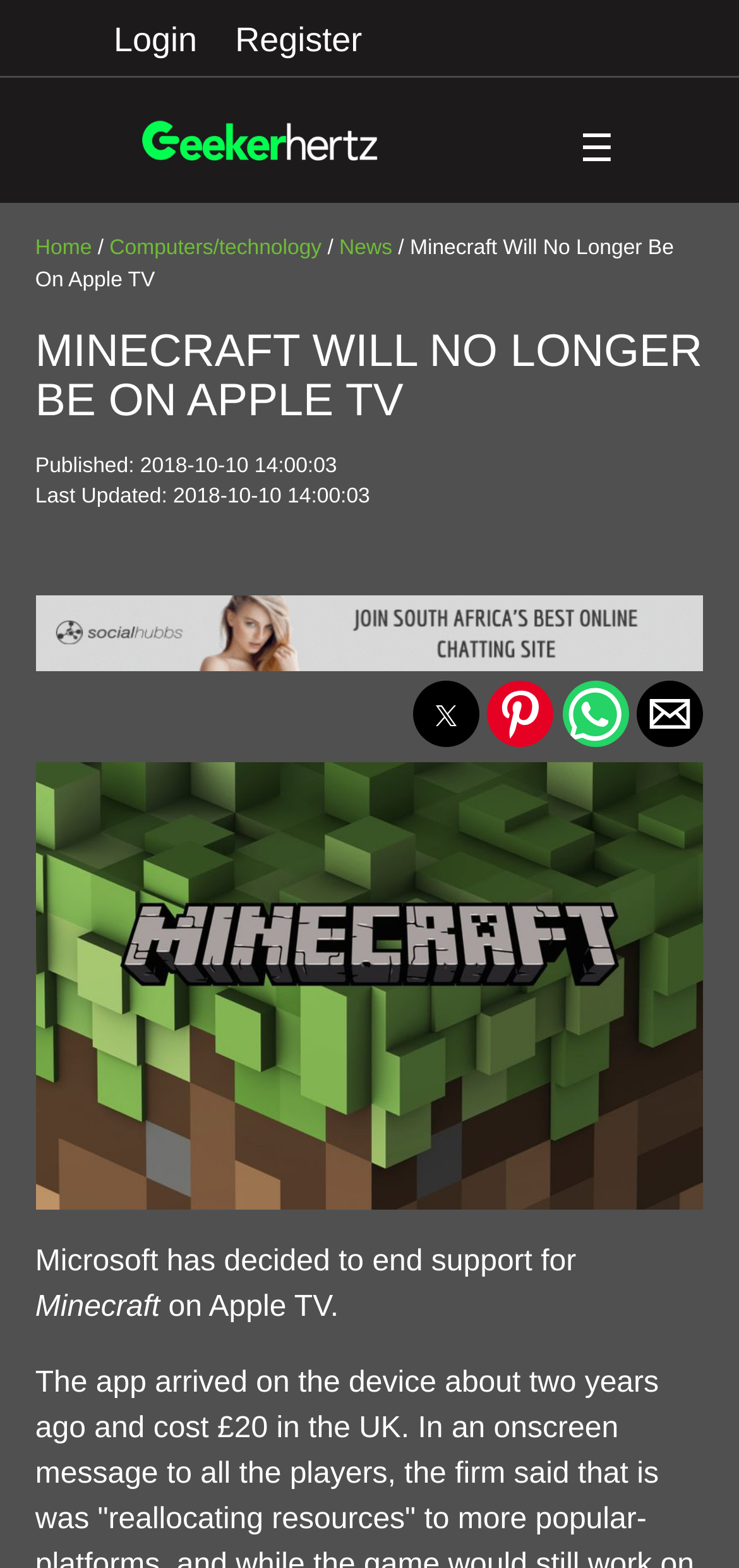Locate the coordinates of the bounding box for the clickable region that fulfills this instruction: "Read the news article".

[0.048, 0.487, 0.952, 0.771]